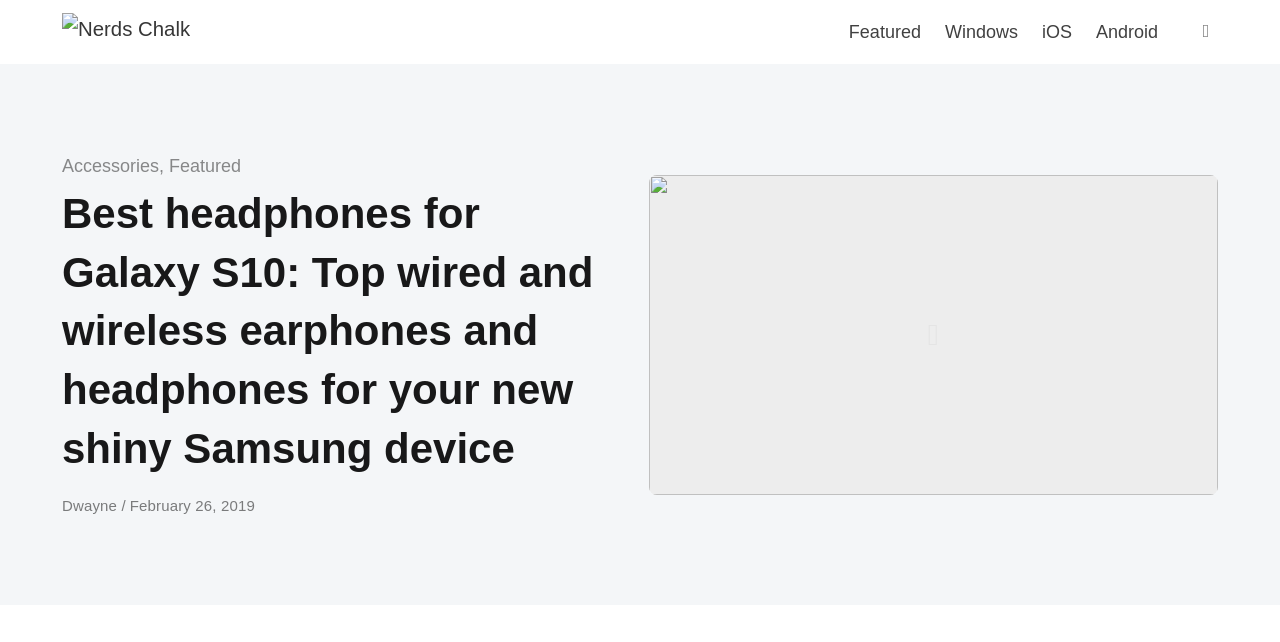Locate the bounding box coordinates for the element described below: "Featured". The coordinates must be four float values between 0 and 1, formatted as [left, top, right, bottom].

[0.654, 0.0, 0.729, 0.1]